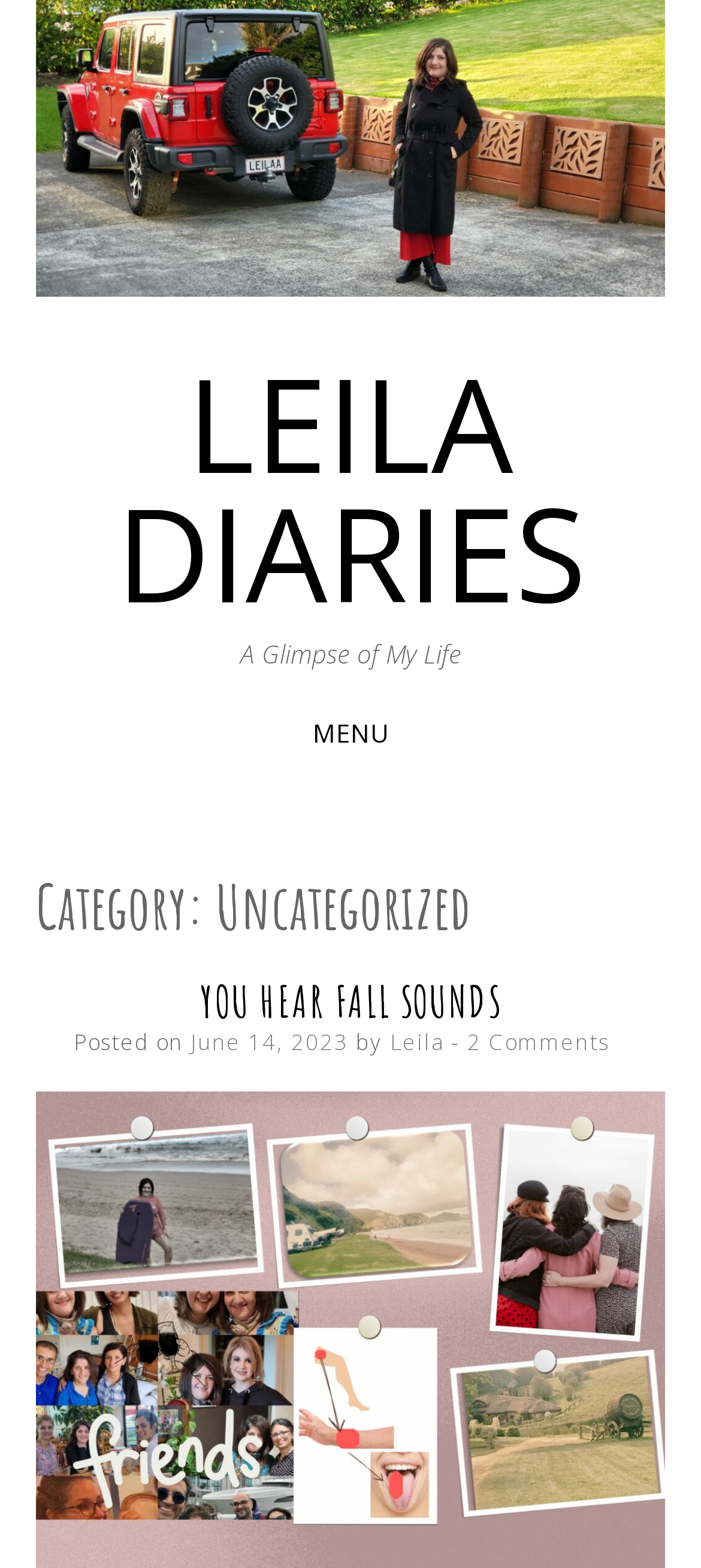Identify the bounding box coordinates of the HTML element based on this description: "Menu".

[0.413, 0.45, 0.587, 0.485]